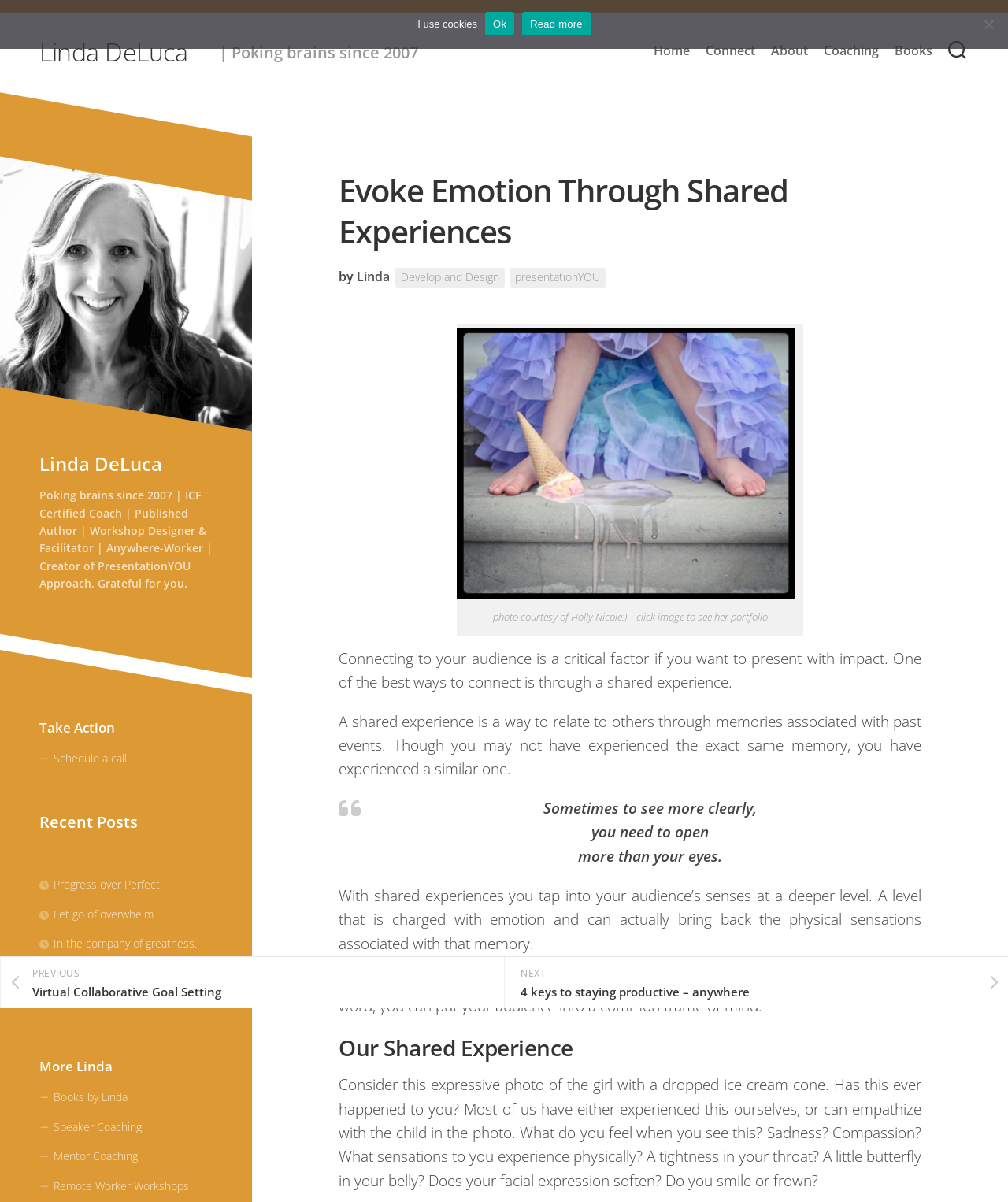Create an elaborate caption that covers all aspects of the webpage.

This webpage is about Linda DeLuca, a certified coach, published author, and workshop designer. At the top, there is a navigation menu with links to "Home", "Connect", "About", "Coaching", and "Books". Below the navigation menu, there is a header section with the title "Evoke Emotion Through Shared Experiences" and a subtitle "by Linda DeLuca". 

To the right of the header section, there is a button with no text. Below the header section, there is a large image with a caption "photo courtesy of Holly Nicole:) – click image to see her portfolio". The image is positioned in the middle of the page, taking up about half of the width.

The main content of the page is divided into several sections. The first section discusses the importance of connecting with the audience through shared experiences. The text is presented in several paragraphs, with a blockquote in the middle. The blockquote contains a quote about seeing more clearly.

The next section is titled "Our Shared Experience" and discusses how images can be used to create a shared experience with the audience. This section includes a descriptive text about a photo of a girl with a dropped ice cream cone, asking the reader to reflect on their own experiences and emotions.

At the bottom of the page, there are several links to other articles, including "NEXT 4 keys to staying productive – anywhere" and "PREVIOUS Virtual Collaborative Goal Setting". There are also several sections with links to "Take Action", "Recent Posts", and "More Linda", which include links to schedule a call, recent posts, and books by Linda.

Finally, there is a cookie notice dialog at the bottom of the page, which includes a message about using cookies and links to "Ok" and "Read more".